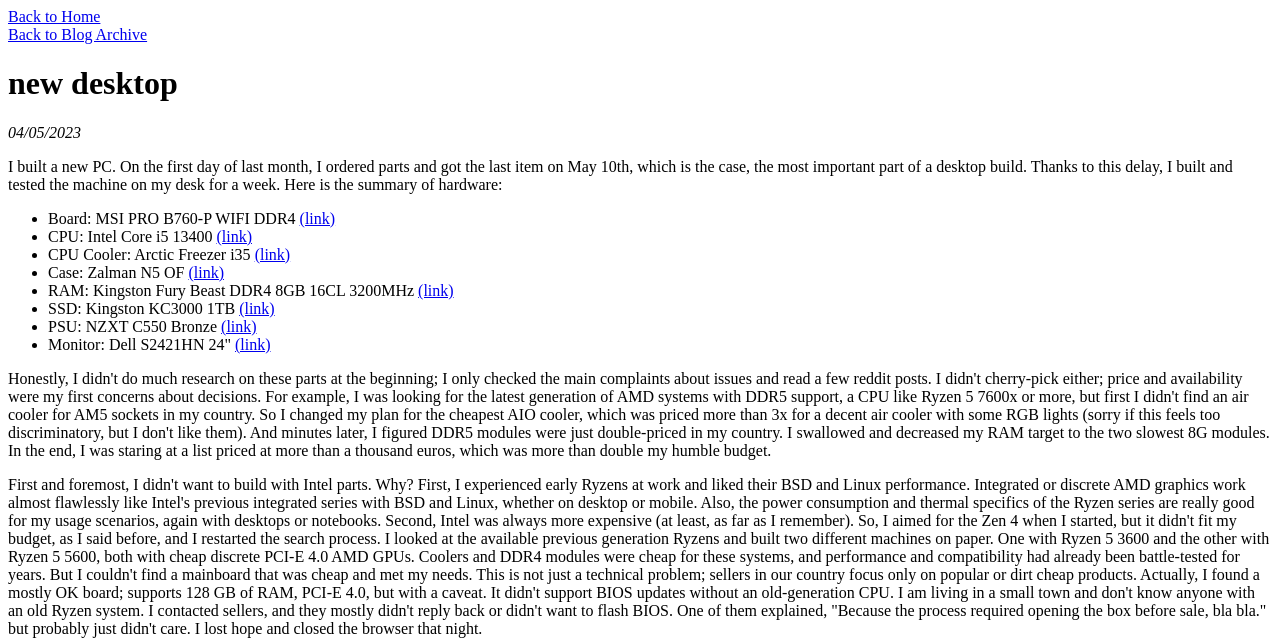Please give a succinct answer to the question in one word or phrase:
What is the author's new desktop built with?

Intel parts